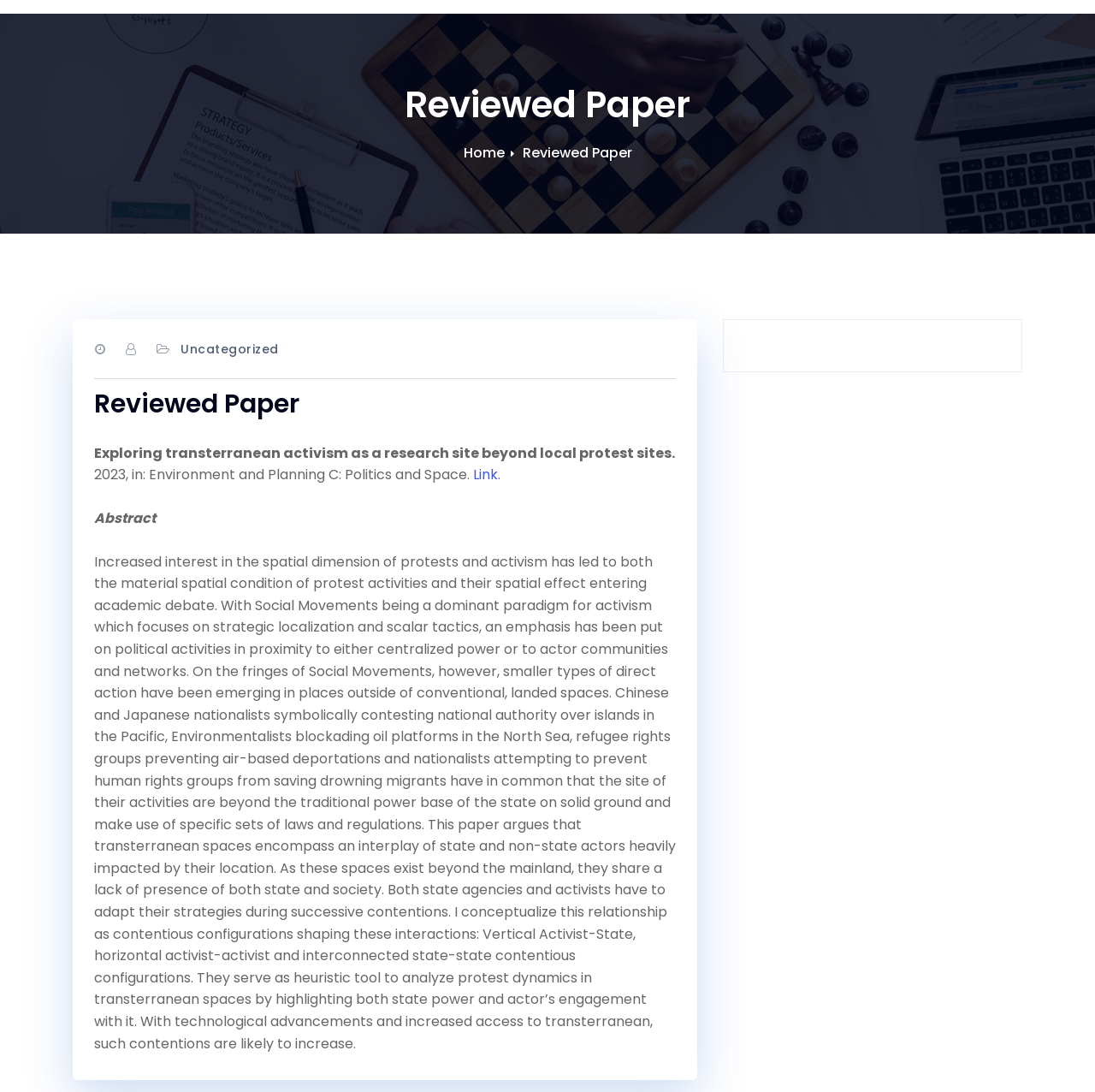Respond to the question below with a single word or phrase:
In which year was the paper published?

2023